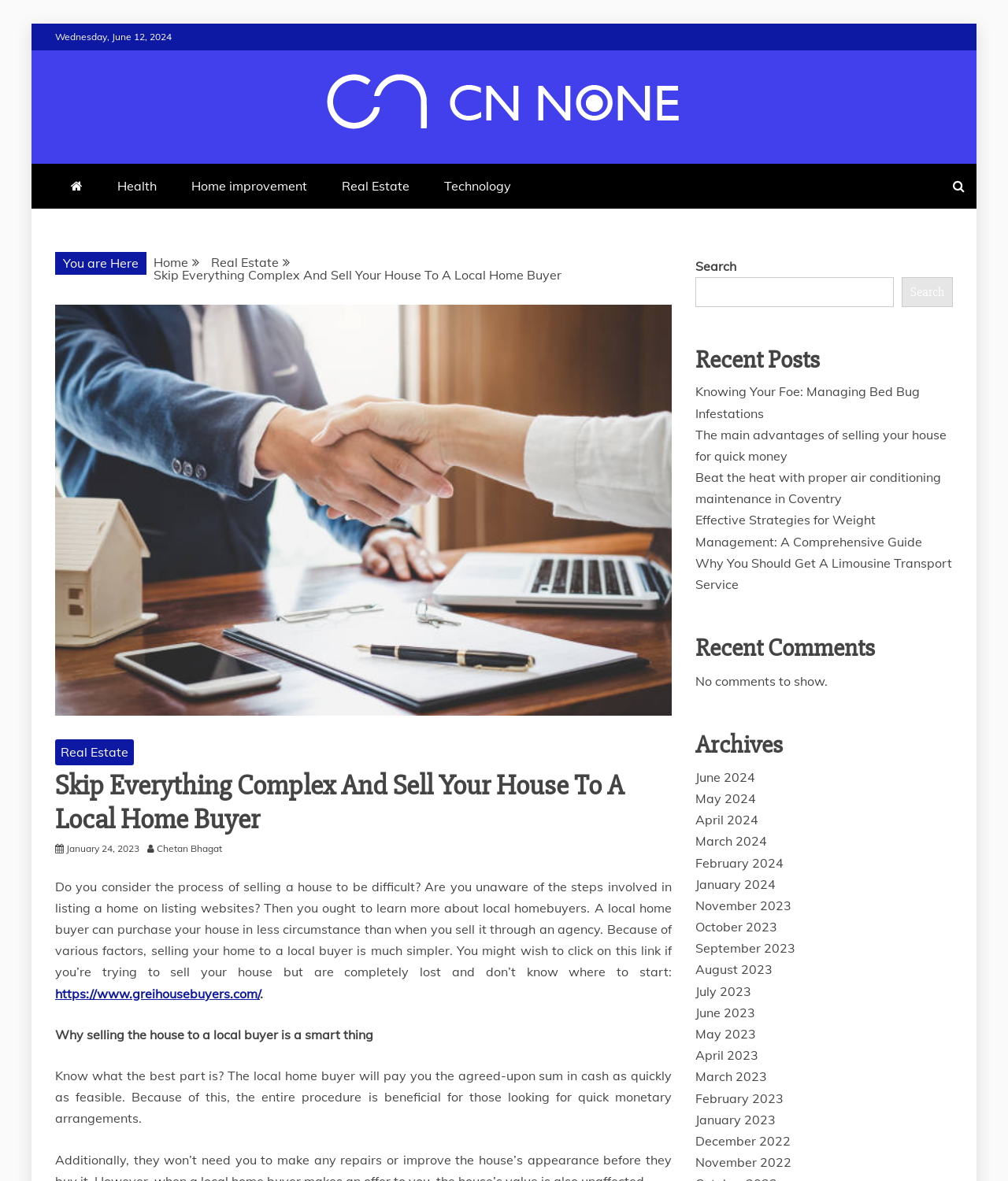Given the element description: "November 2022", predict the bounding box coordinates of this UI element. The coordinates must be four float numbers between 0 and 1, given as [left, top, right, bottom].

[0.69, 0.977, 0.785, 0.991]